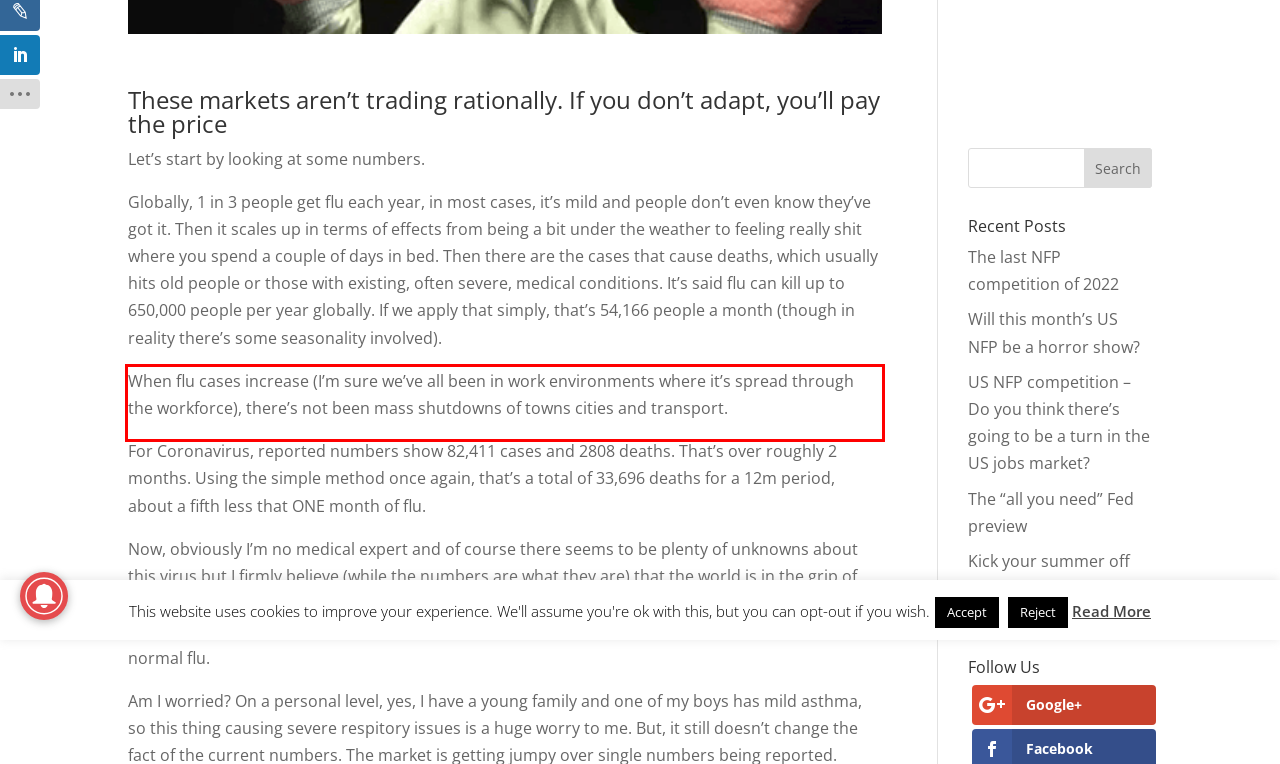In the given screenshot, locate the red bounding box and extract the text content from within it.

When flu cases increase (I’m sure we’ve all been in work environments where it’s spread through the workforce), there’s not been mass shutdowns of towns cities and transport.